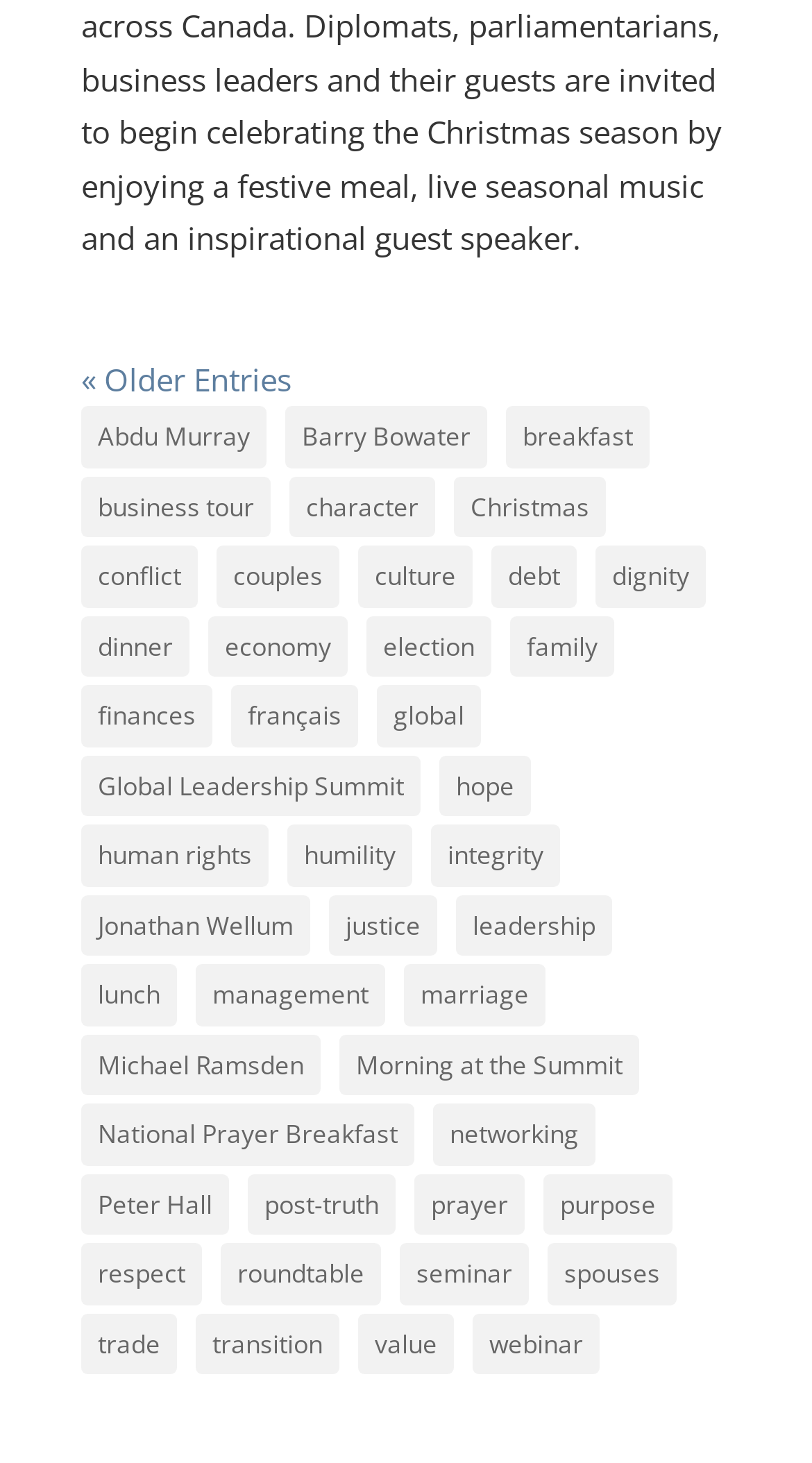What is the topic with the most items?
Kindly offer a detailed explanation using the data available in the image.

I looked at the link elements on the webpage and found that the topic 'networking' has the most items, with 59 items.